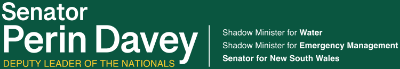Using the details from the image, please elaborate on the following question: How many specific roles are listed for Senator Perin Davey?

The graphic lists three specific roles for Senator Perin Davey: 'Shadow Minister for Water', 'Shadow Minister for Emergency Management', and 'Senator for New South Wales', which convey her qualifications and responsibilities.